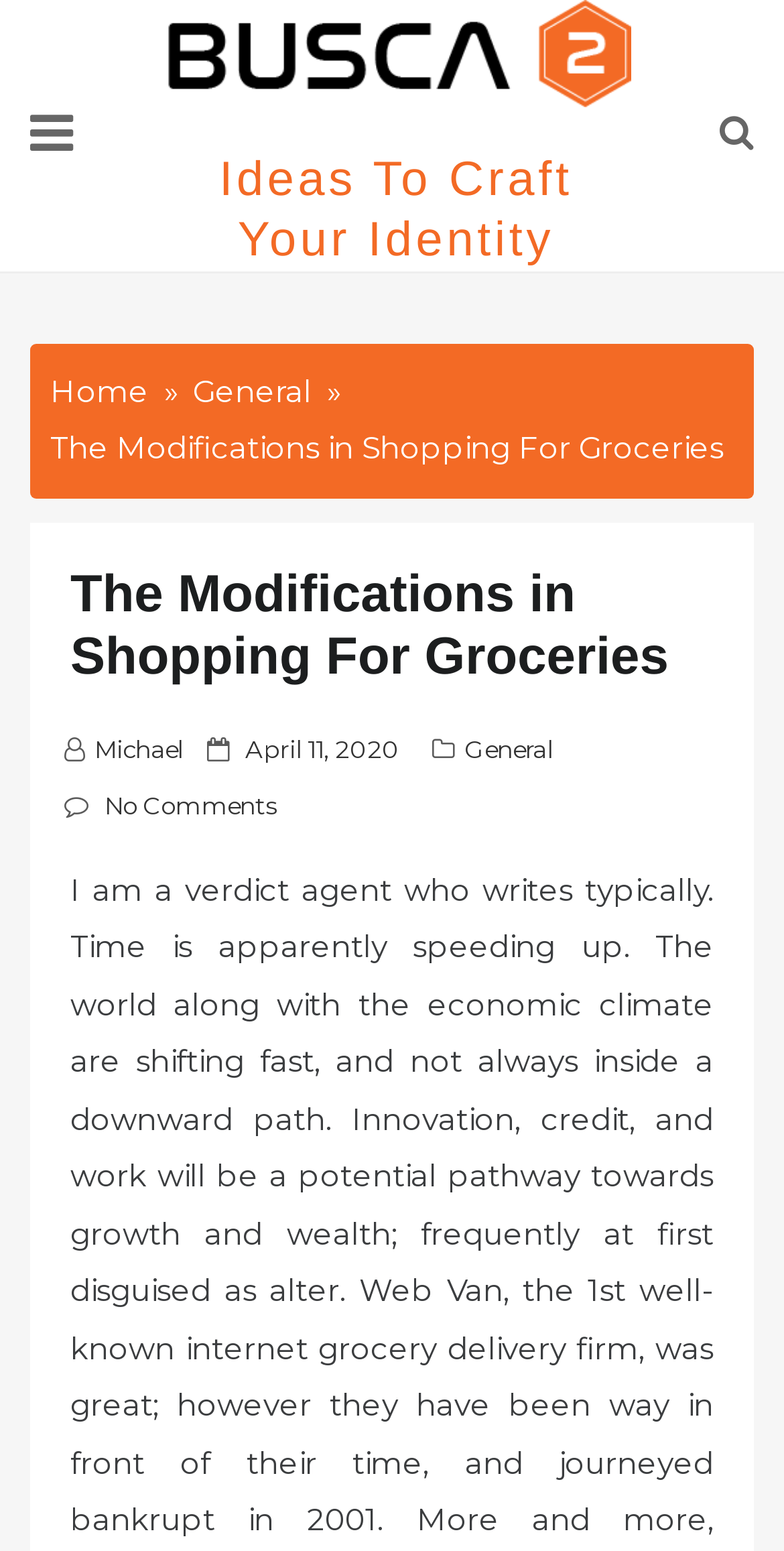Please provide the bounding box coordinates for the element that needs to be clicked to perform the instruction: "click the link to go home". The coordinates must consist of four float numbers between 0 and 1, formatted as [left, top, right, bottom].

[0.064, 0.24, 0.19, 0.264]